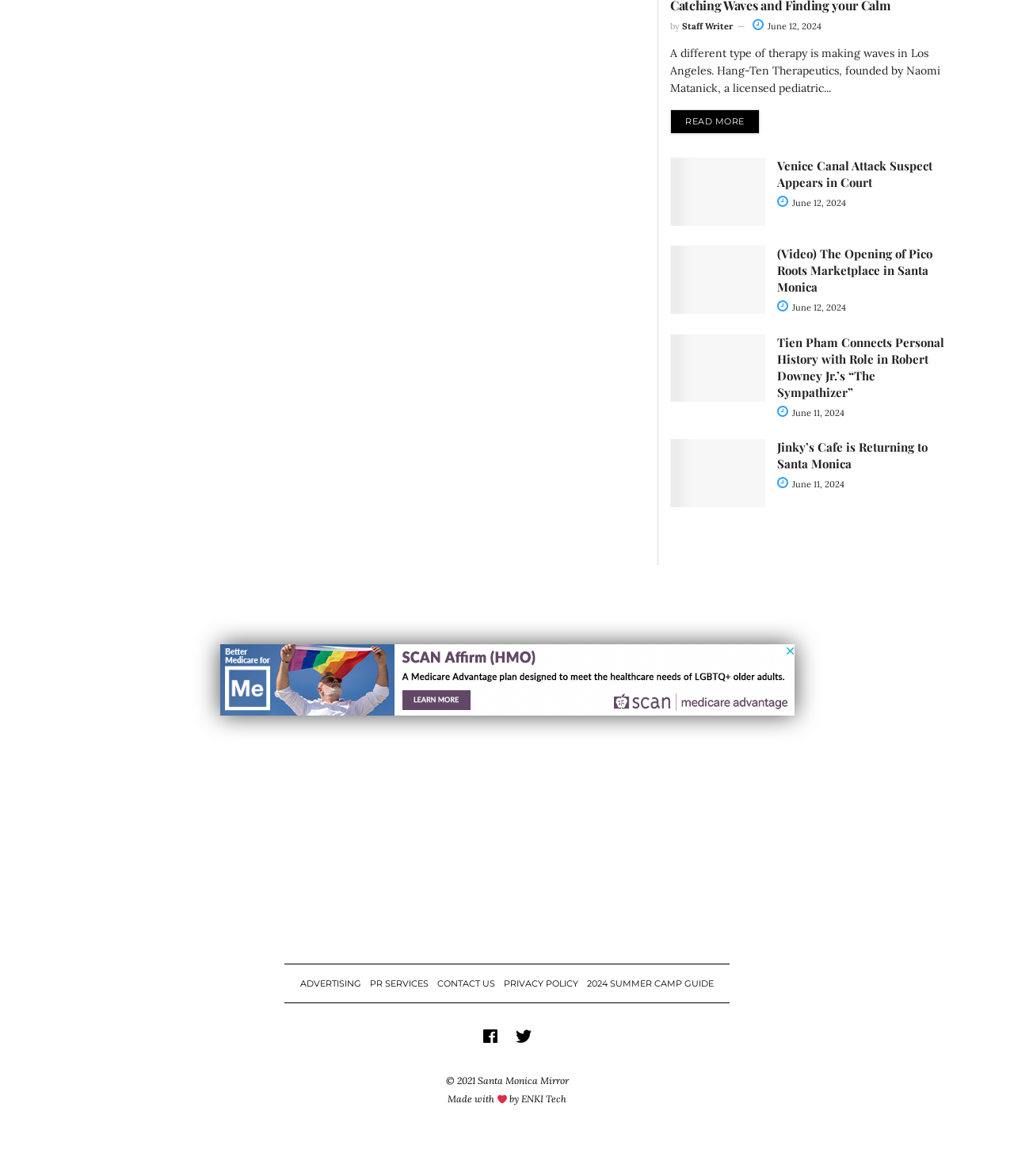Give the bounding box coordinates for the element described by: "June 11, 2024".

[0.766, 0.407, 0.833, 0.417]